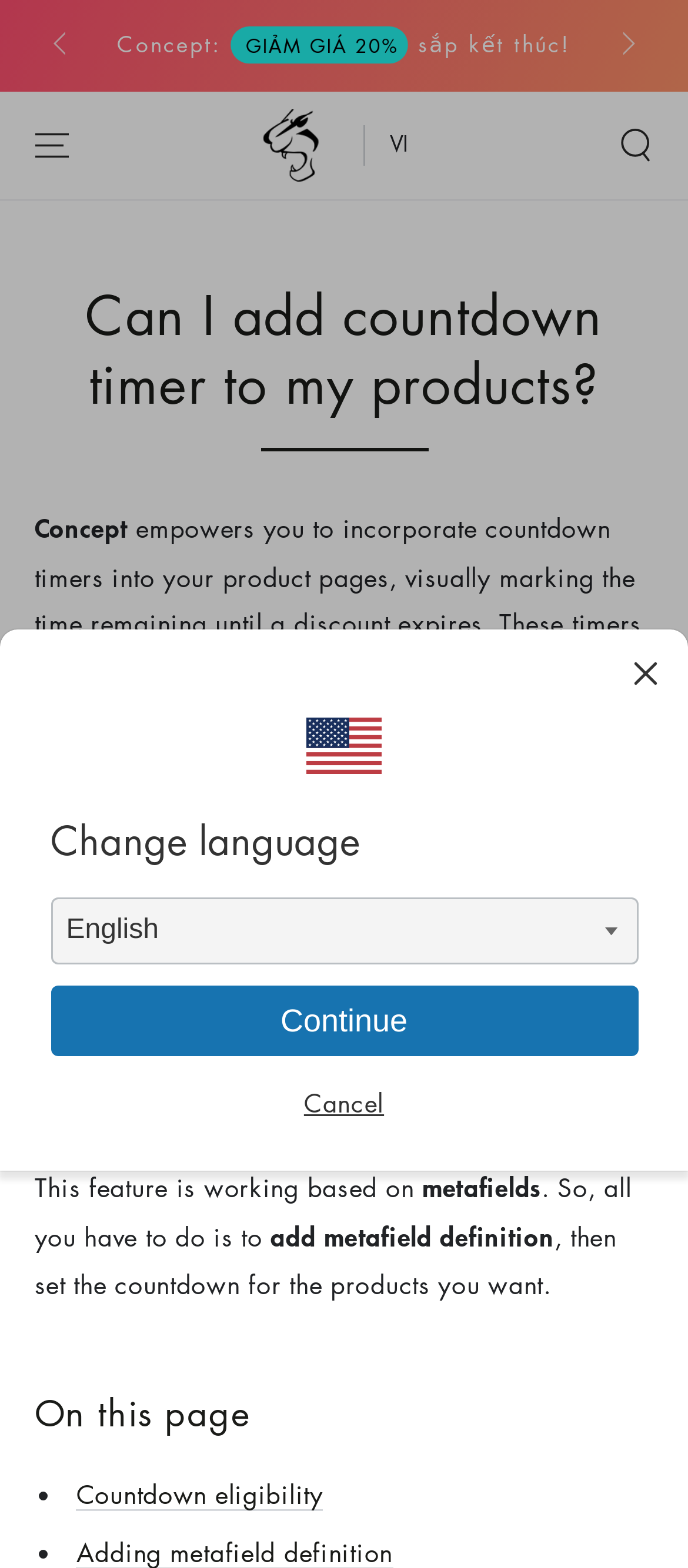Pinpoint the bounding box coordinates of the element you need to click to execute the following instruction: "Click the 'Search our site' button". The bounding box should be represented by four float numbers between 0 and 1, in the format [left, top, right, bottom].

[0.872, 0.074, 0.979, 0.111]